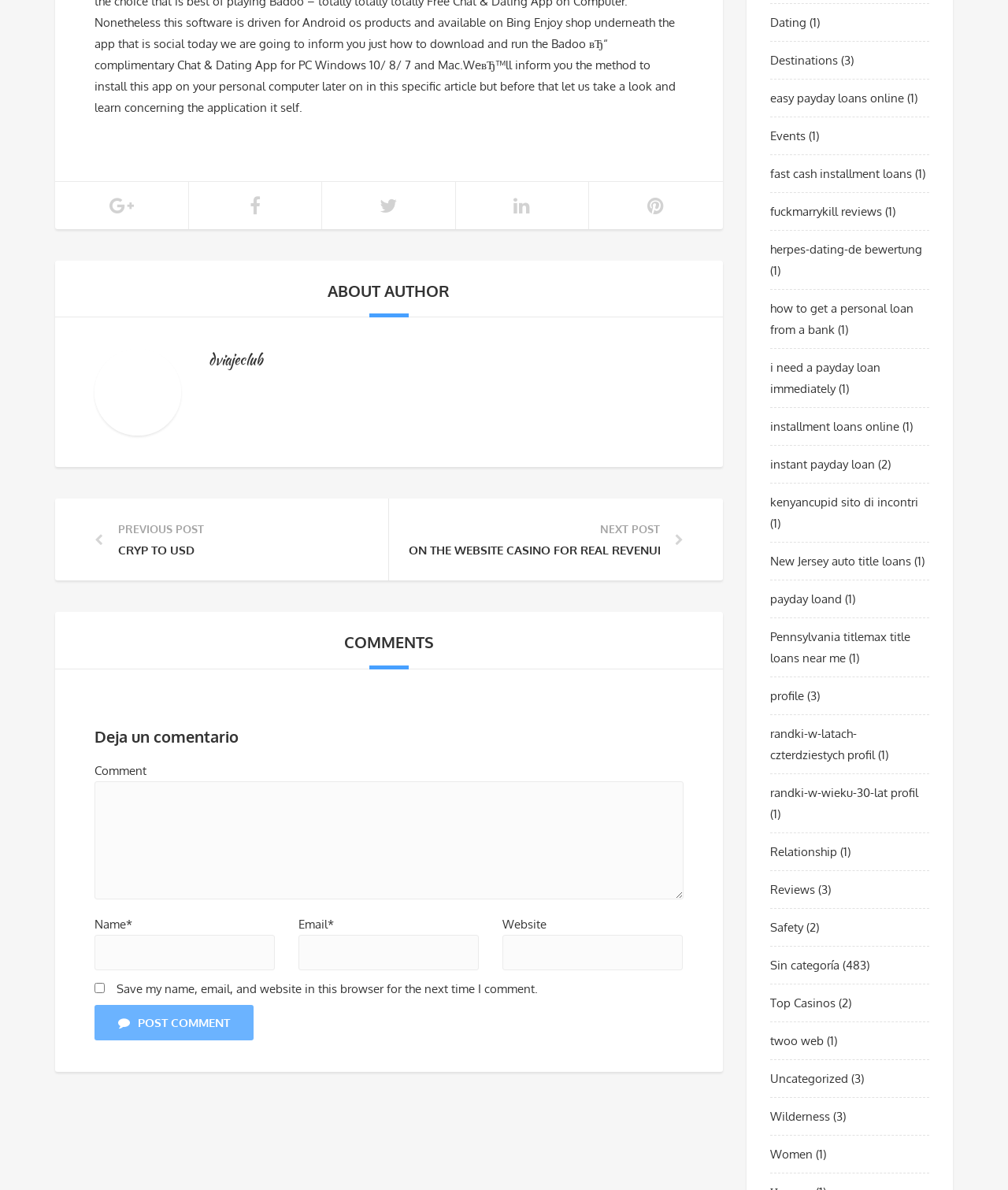Respond with a single word or phrase to the following question:
How many links are there in the top navigation menu?

30